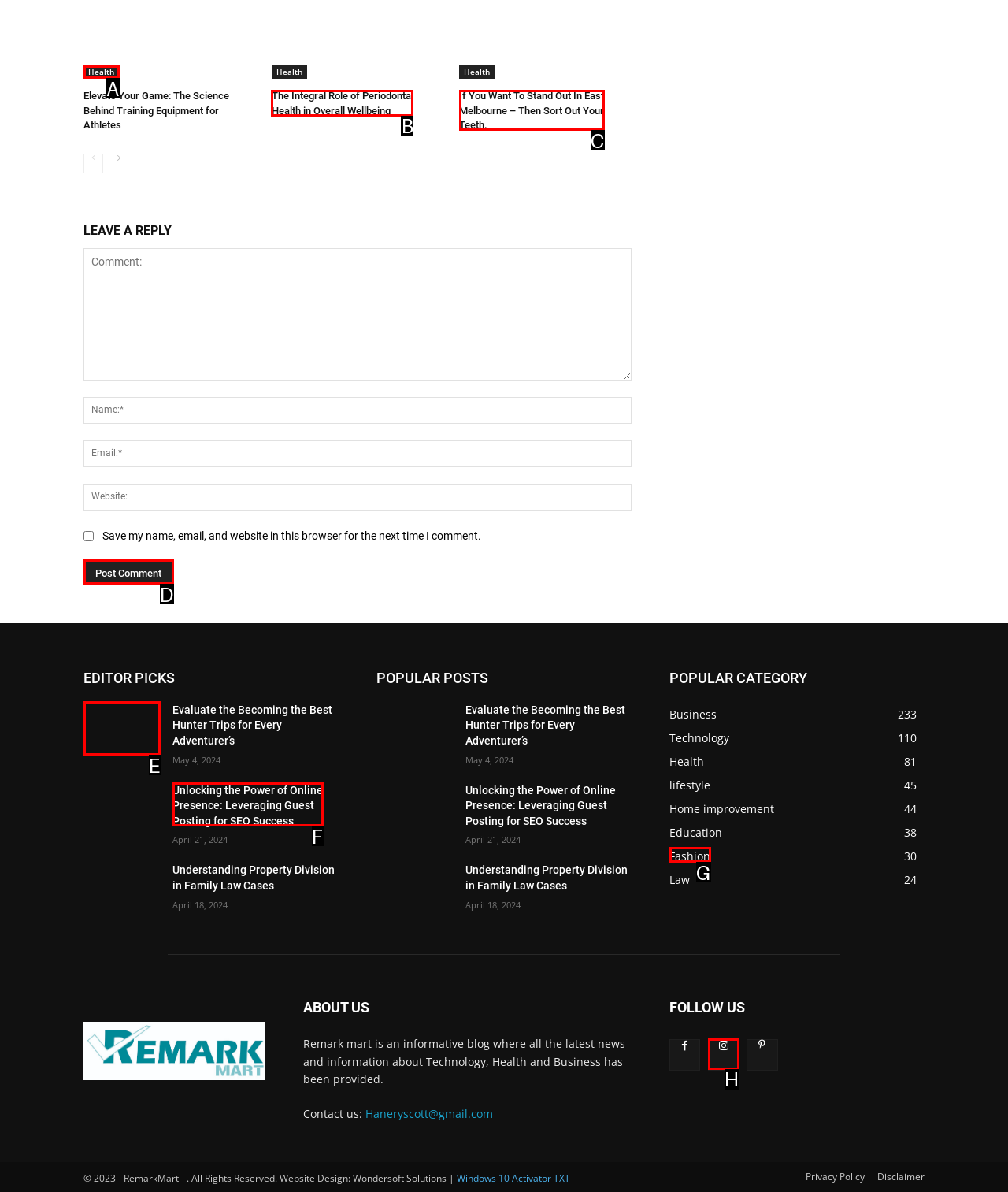Determine which HTML element to click to execute the following task: Click on the 'Health' link Answer with the letter of the selected option.

A